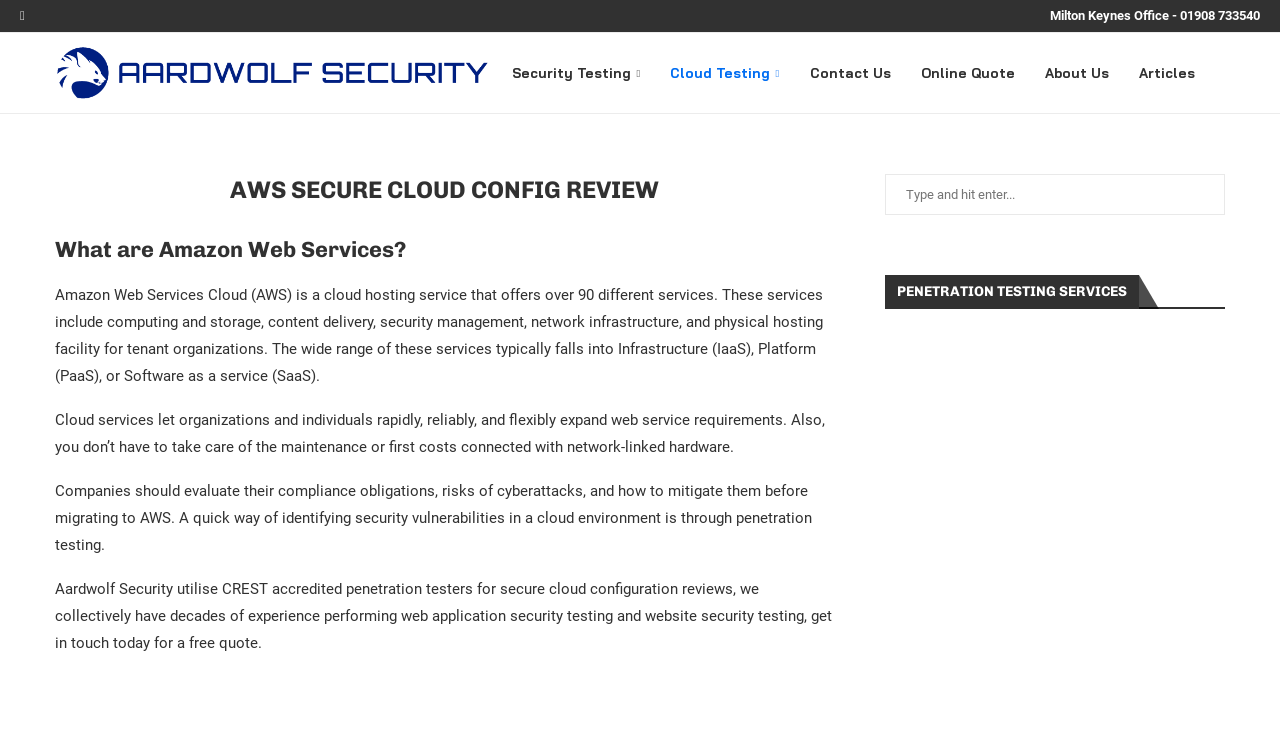Specify the bounding box coordinates of the element's area that should be clicked to execute the given instruction: "Contact Aardwolf Security". The coordinates should be four float numbers between 0 and 1, i.e., [left, top, right, bottom].

[0.633, 0.044, 0.696, 0.151]